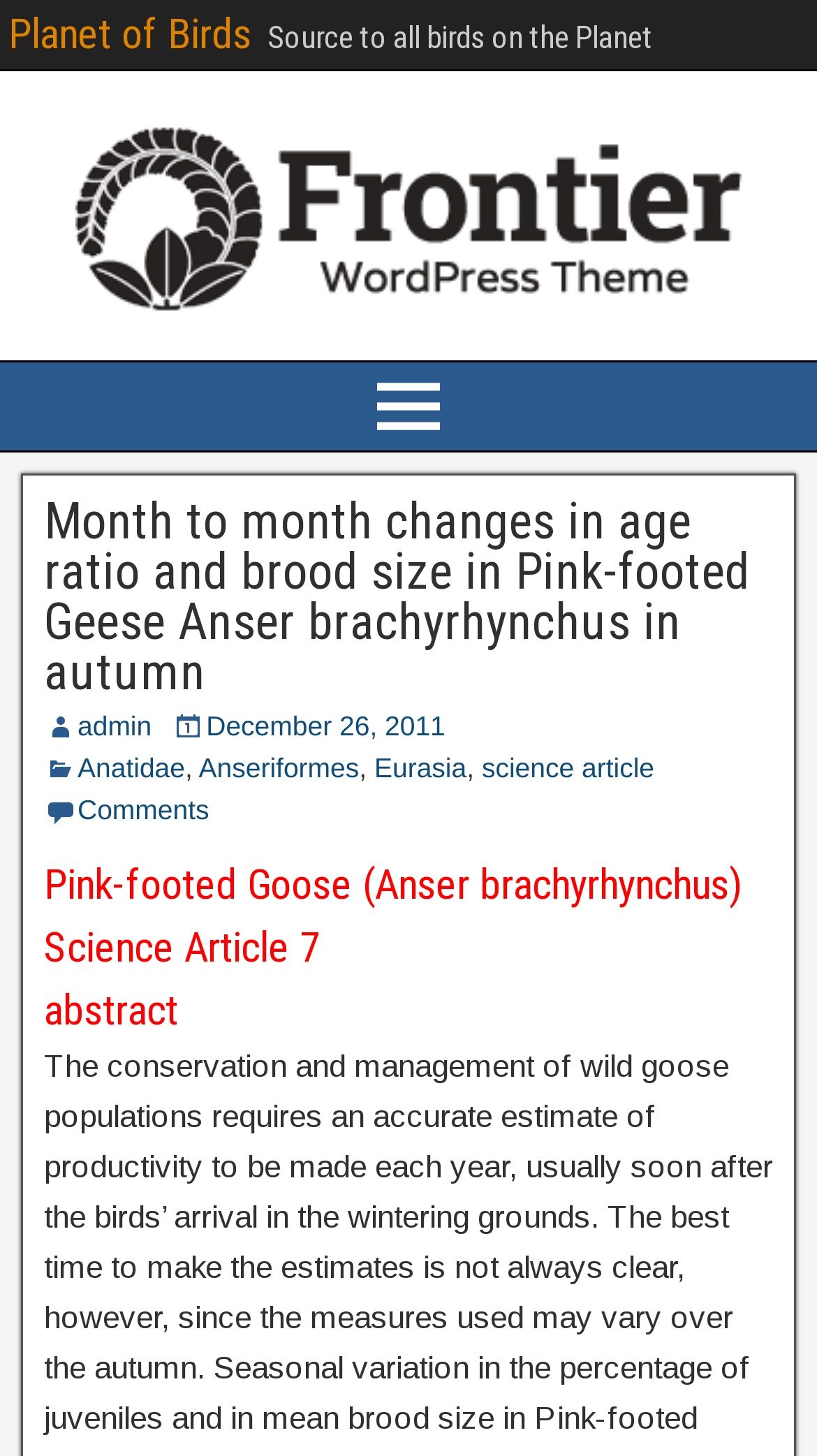What is the date of the article?
Using the image, give a concise answer in the form of a single word or short phrase.

December 26, 2011